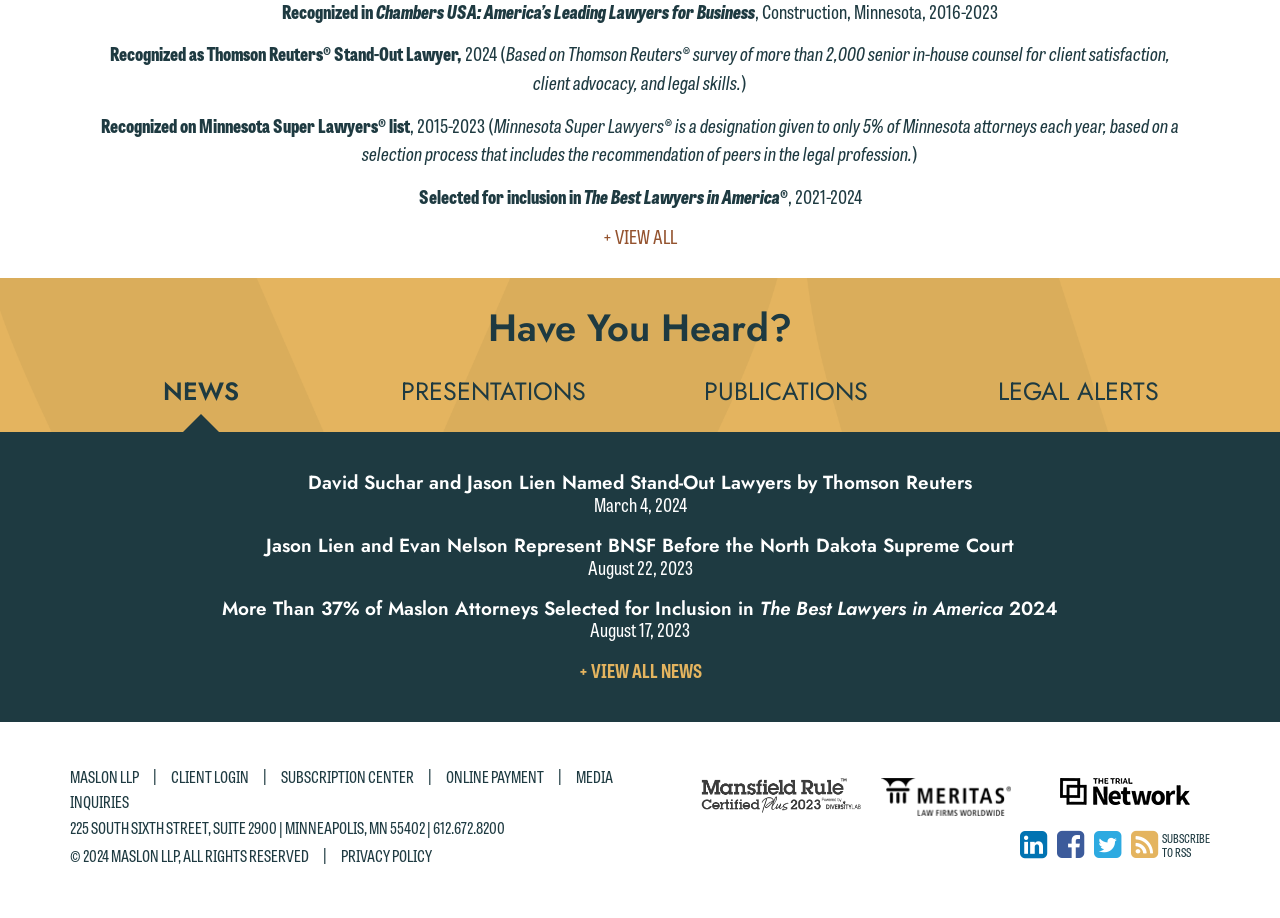Please pinpoint the bounding box coordinates for the region I should click to adhere to this instruction: "Read news about David Suchar and Jason Lien".

[0.241, 0.511, 0.759, 0.541]